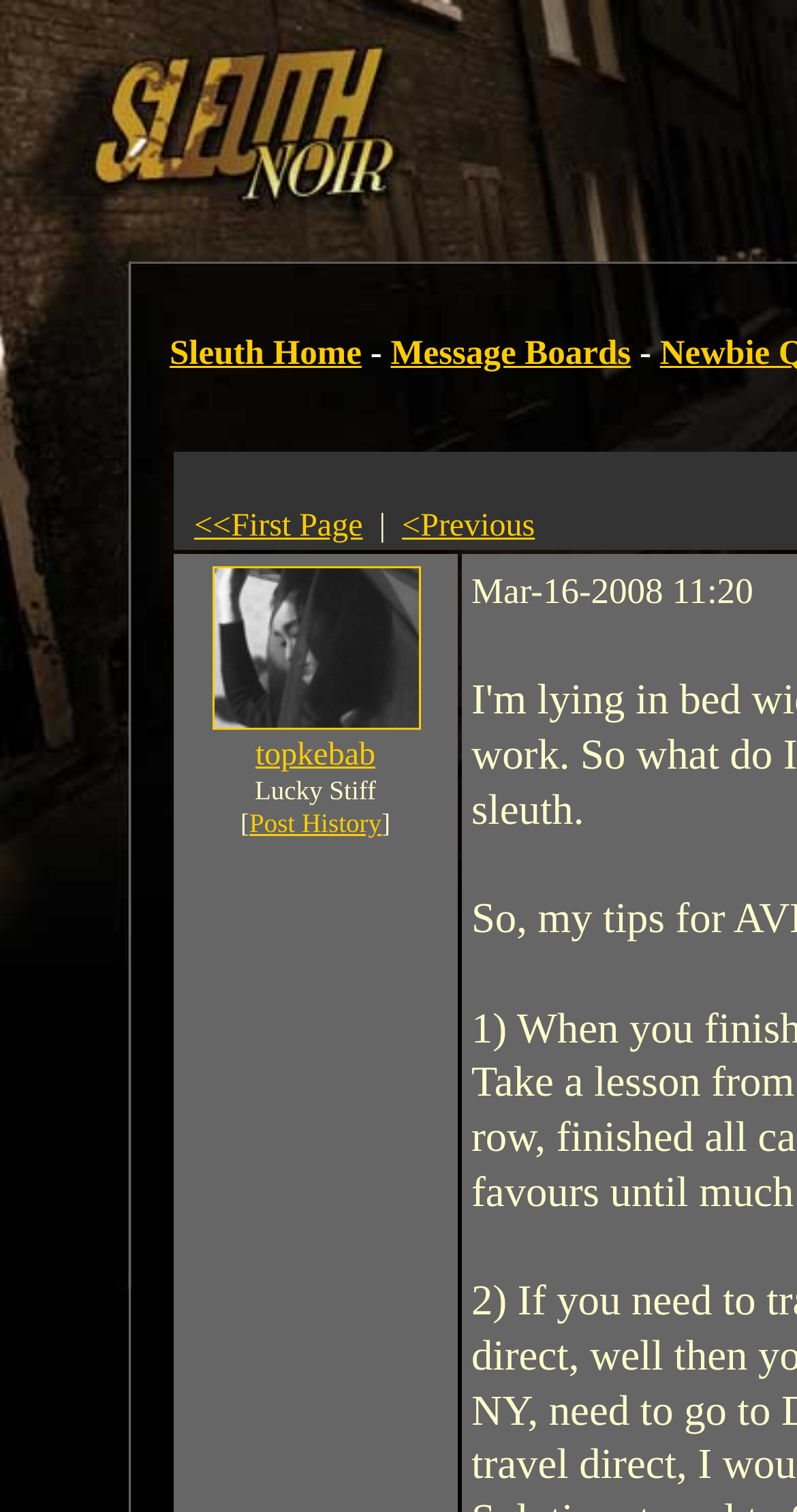How many images are on the page?
Please look at the screenshot and answer using one word or phrase.

2